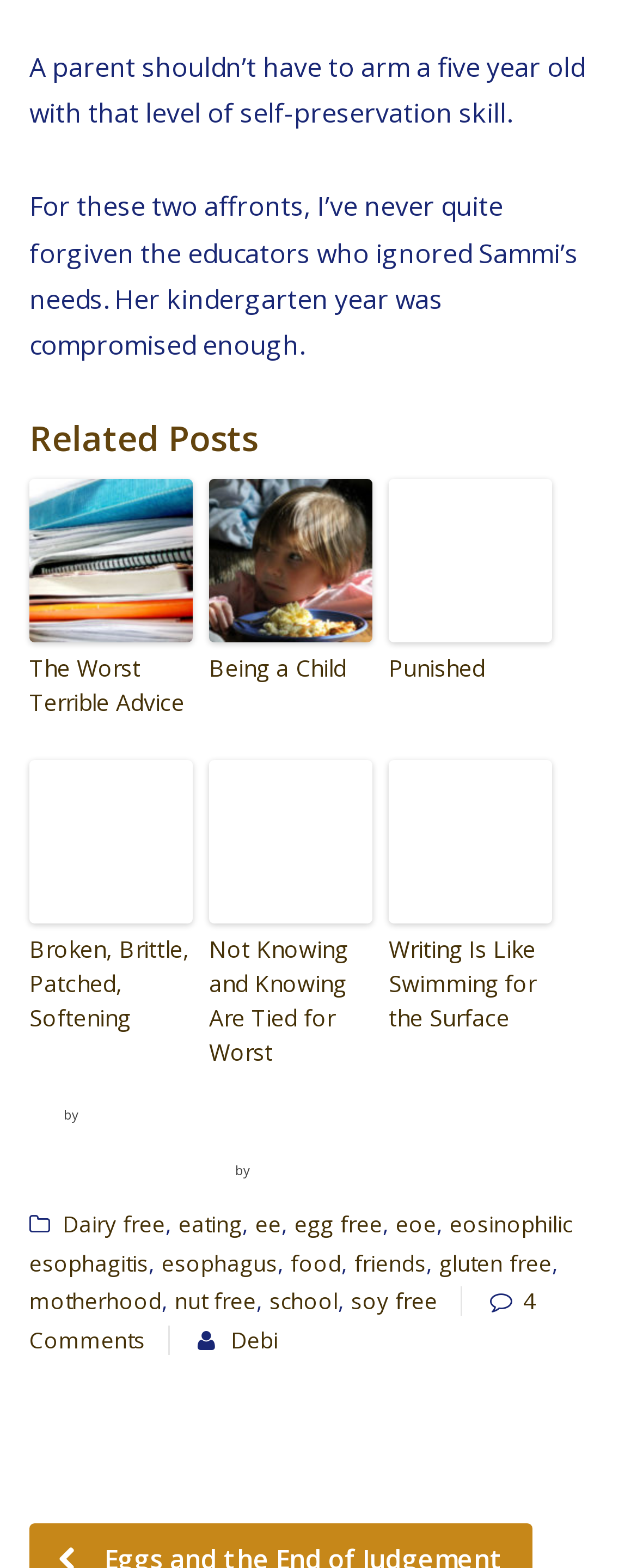What is the theme of the webpage?
Use the information from the screenshot to give a comprehensive response to the question.

The webpage appears to be a blog or personal website focused on motherhood and parenting. The text at the top of the page discusses a parent's experience with their child, and the related posts section contains links to articles about parenting and childhood. Therefore, the theme of the webpage is motherhood and parenting.